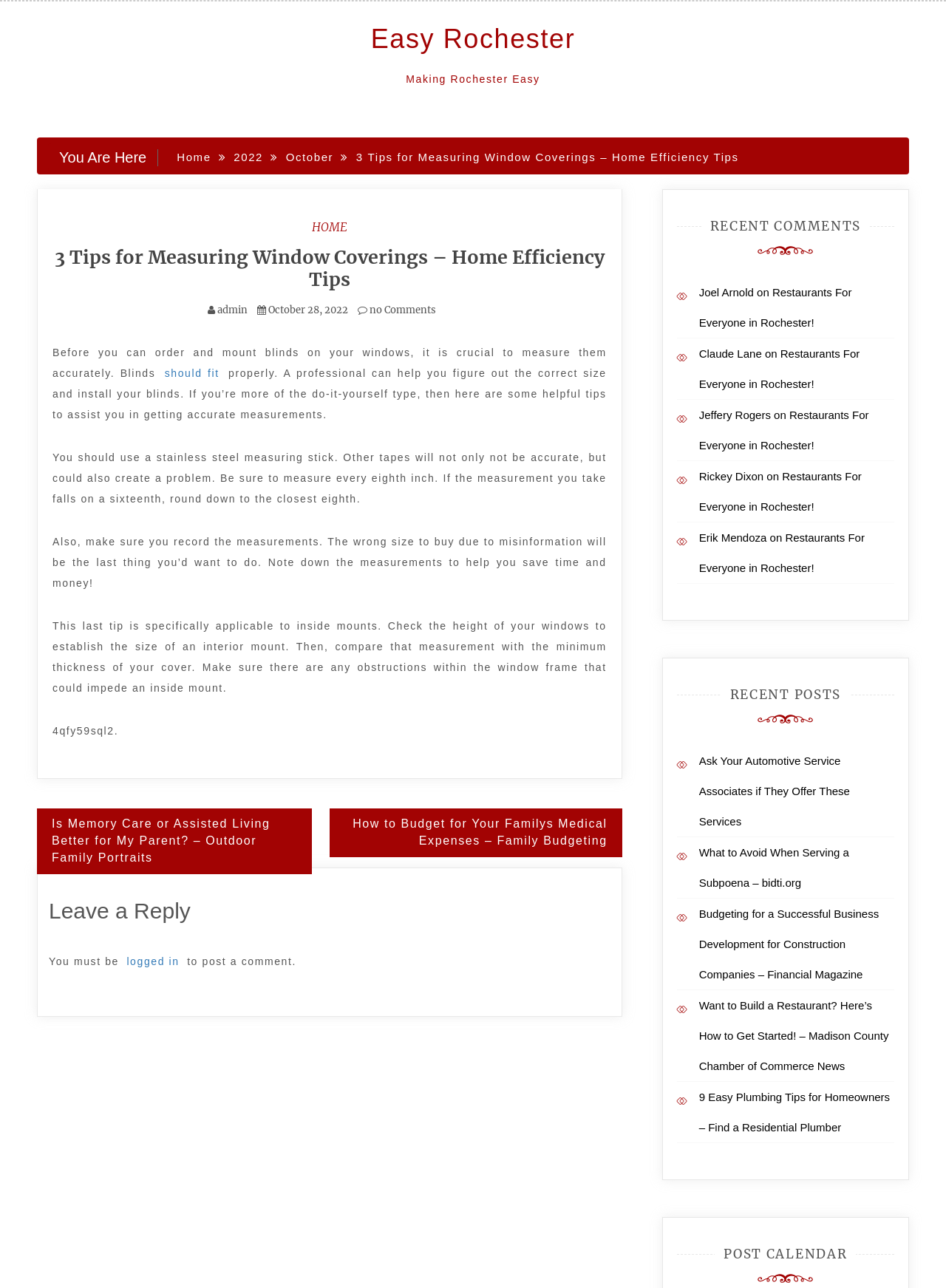Provide an in-depth caption for the webpage.

This webpage is about "3 Tips for Measuring Window Coverings - Home Efficiency Tips" and appears to be a blog post. At the top, there is a navigation bar with links to "Home", "2022", and "October". Below this, there is a heading "You Are Here" followed by a breadcrumb navigation trail showing the current page's location.

The main content of the page is an article with a heading "3 Tips for Measuring Window Coverings – Home Efficiency Tips". The article starts with an introduction explaining the importance of measuring window coverings accurately. It then provides three tips for measuring window coverings, including using a stainless steel measuring stick, recording measurements, and checking the height of windows for inside mounts.

To the right of the article, there is a sidebar with links to other pages, including "HOME", "admin", and "October 28, 2022". There is also a section showing the number of comments on the post.

At the bottom of the page, there are sections for "Post navigation", "Leave a Reply", and "RECENT COMMENTS". The "Post navigation" section has links to other blog posts, including "Is Memory Care or Assisted Living Better for My Parent? – Outdoor Family Portraits" and "How to Budget for Your Family's Medical Expenses – Family Budgeting". The "Leave a Reply" section allows users to comment on the post, and the "RECENT COMMENTS" section shows a list of recent comments on the blog.

There is also a "RECENT POSTS" section that lists links to other recent blog posts, including "Ask Your Automotive Service Associates if They Offer These Services", "What to Avoid When Serving a Subpoena – bidti.org", and "Want to Build a Restaurant? Here’s How to Get Started! – Madison County Chamber of Commerce News". Finally, there is a "POST CALENDAR" section at the very bottom of the page.